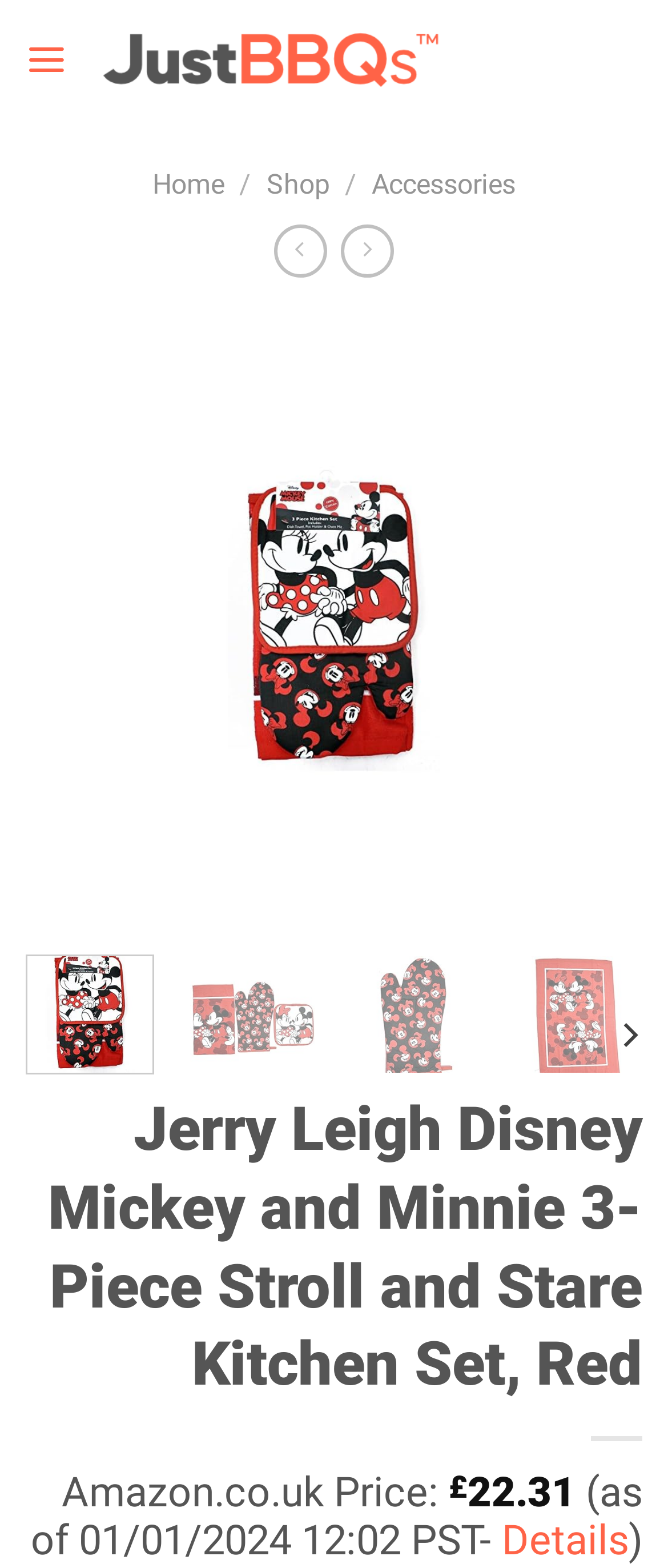Provide the bounding box coordinates of the area you need to click to execute the following instruction: "Check the product price".

[0.092, 0.936, 0.672, 0.967]